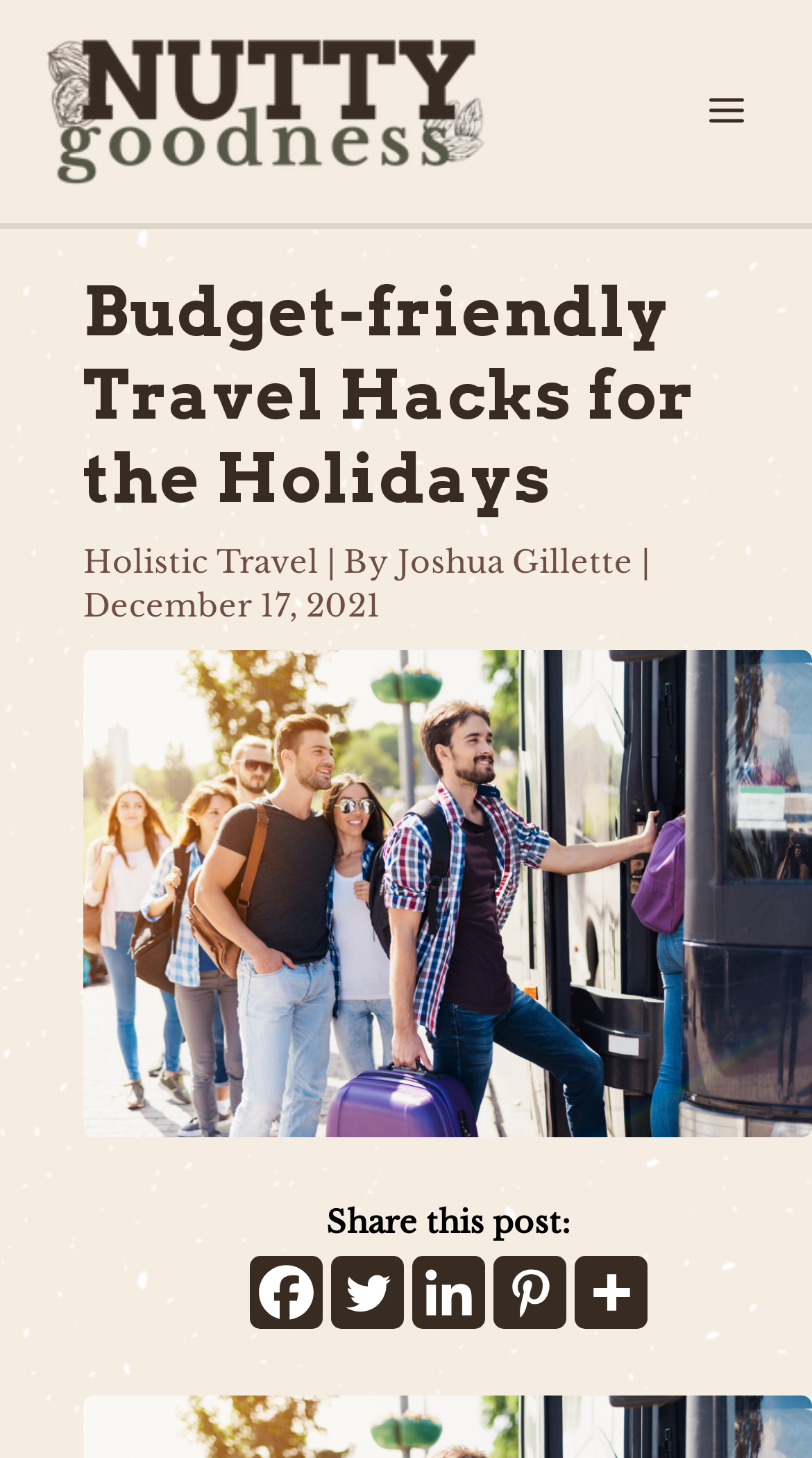What is the main topic of the article? Based on the screenshot, please respond with a single word or phrase.

Budget-friendly Travel